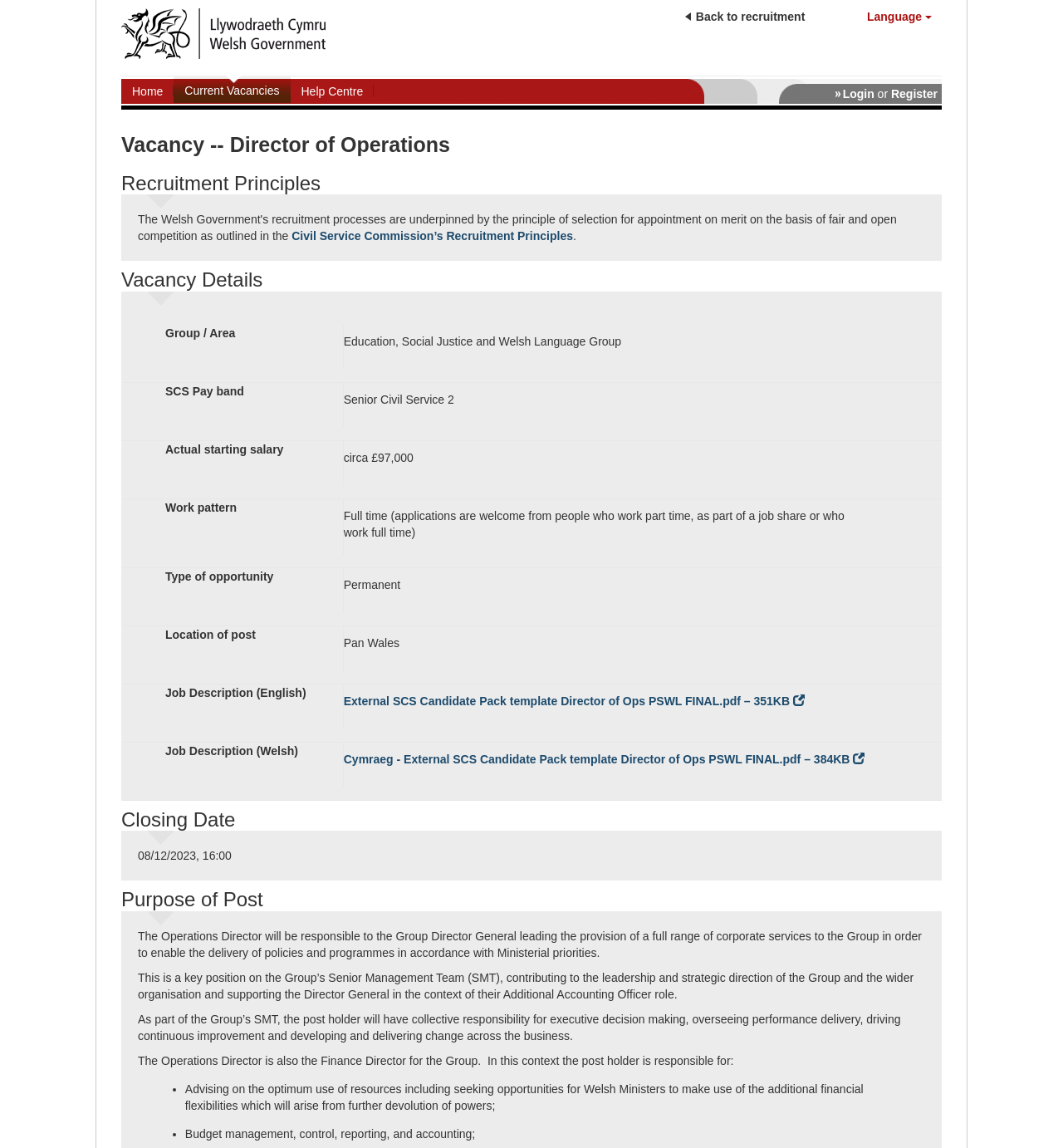Generate a comprehensive caption for the webpage you are viewing.

The webpage is about a job vacancy for a Director of Operations at the Welsh Government. At the top of the page, there is a Welsh Government logo image, followed by a link to "Back to recruitment" and a language selection button. On the top right, there are links to "Login", "or", and "Register".

Below the top section, there is a navigation menu with links to "Home", "Current Vacancies", and "Help Centre". The main content of the page is divided into three regions: "Recruitment Principles", "Vacancy Details", and "Closing Date".

In the "Recruitment Principles" region, there is a heading and a link to the "Civil Service Commission’s Recruitment Principles". In the "Vacancy Details" region, there are several terms and definitions, including "Group / Area", "SCS Pay band", "Actual starting salary", "Work pattern", "Type of opportunity", "Location of post", and "Job Description" in both English and Welsh. Each term has a corresponding definition or link to a PDF file.

The "Closing Date" region has a heading and a static text displaying the closing date and time. Below this region, there is a heading "Purpose of Post" followed by a detailed job description, which includes the responsibilities and requirements of the Director of Operations role. The job description is divided into paragraphs and includes a list of bullet points outlining the key responsibilities of the Finance Director.